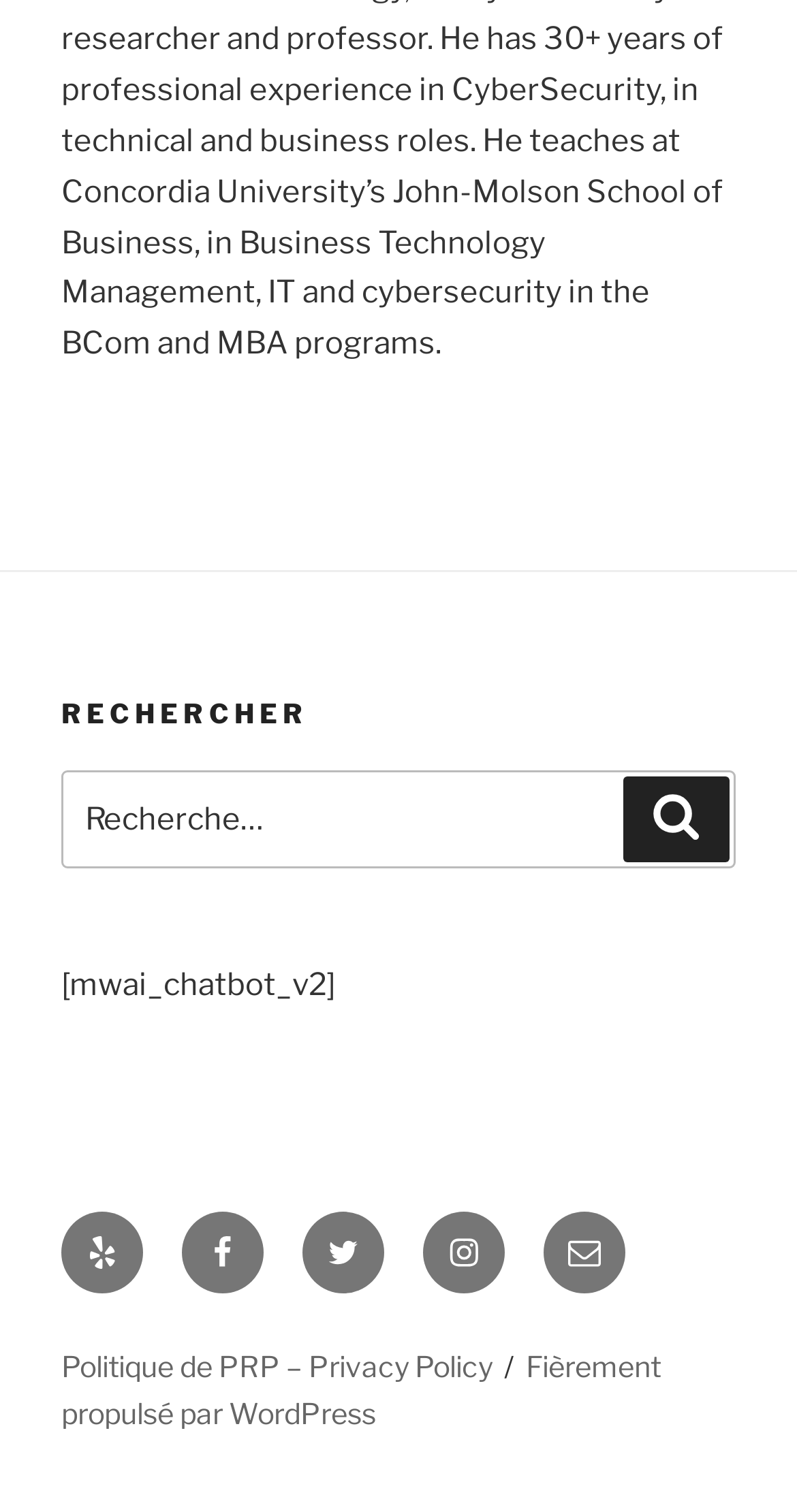Identify the bounding box coordinates of the clickable region required to complete the instruction: "Go to Yelp". The coordinates should be given as four float numbers within the range of 0 and 1, i.e., [left, top, right, bottom].

[0.077, 0.801, 0.179, 0.855]